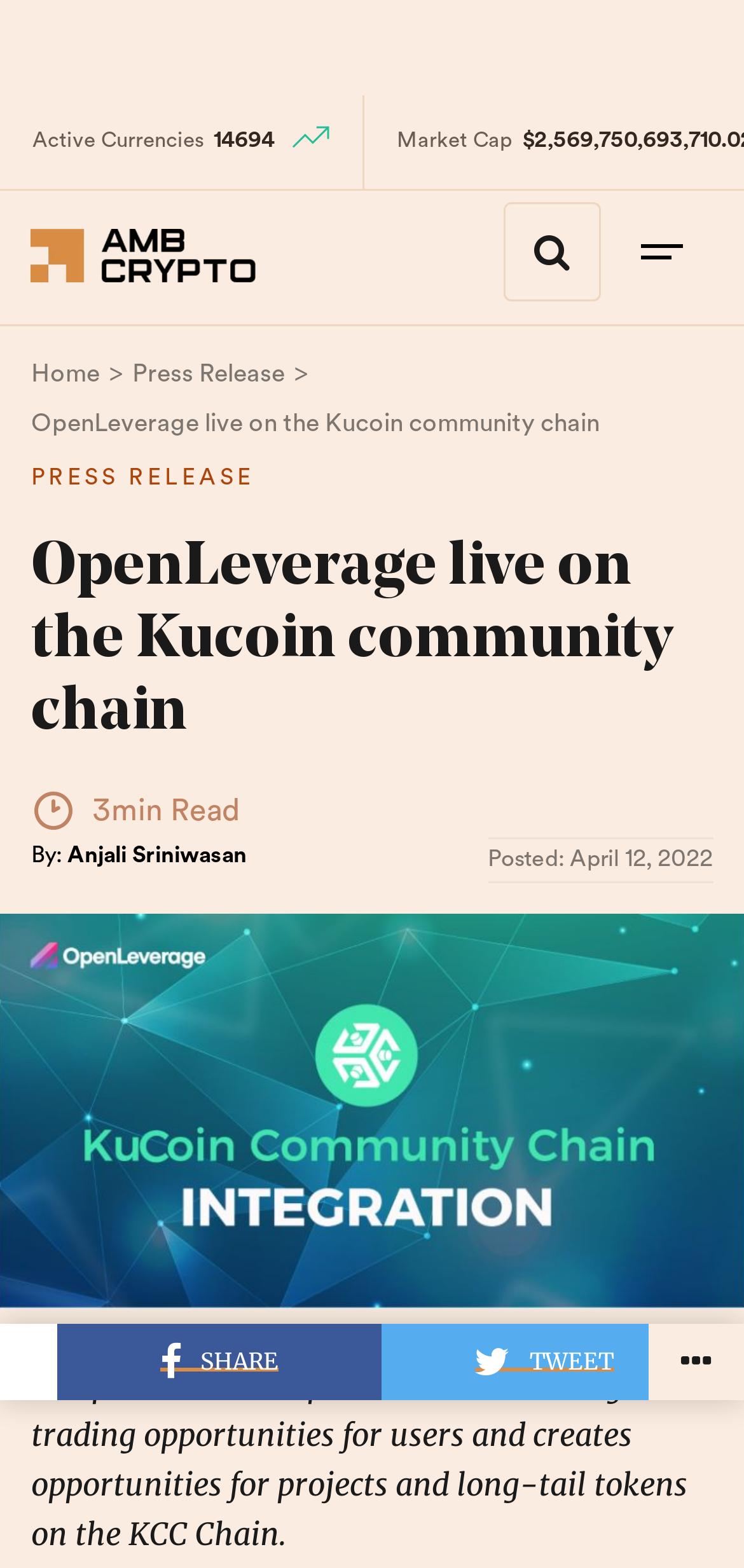Provide the bounding box coordinates of the HTML element this sentence describes: "Anjali Sriniwasan". The bounding box coordinates consist of four float numbers between 0 and 1, i.e., [left, top, right, bottom].

[0.09, 0.539, 0.331, 0.554]